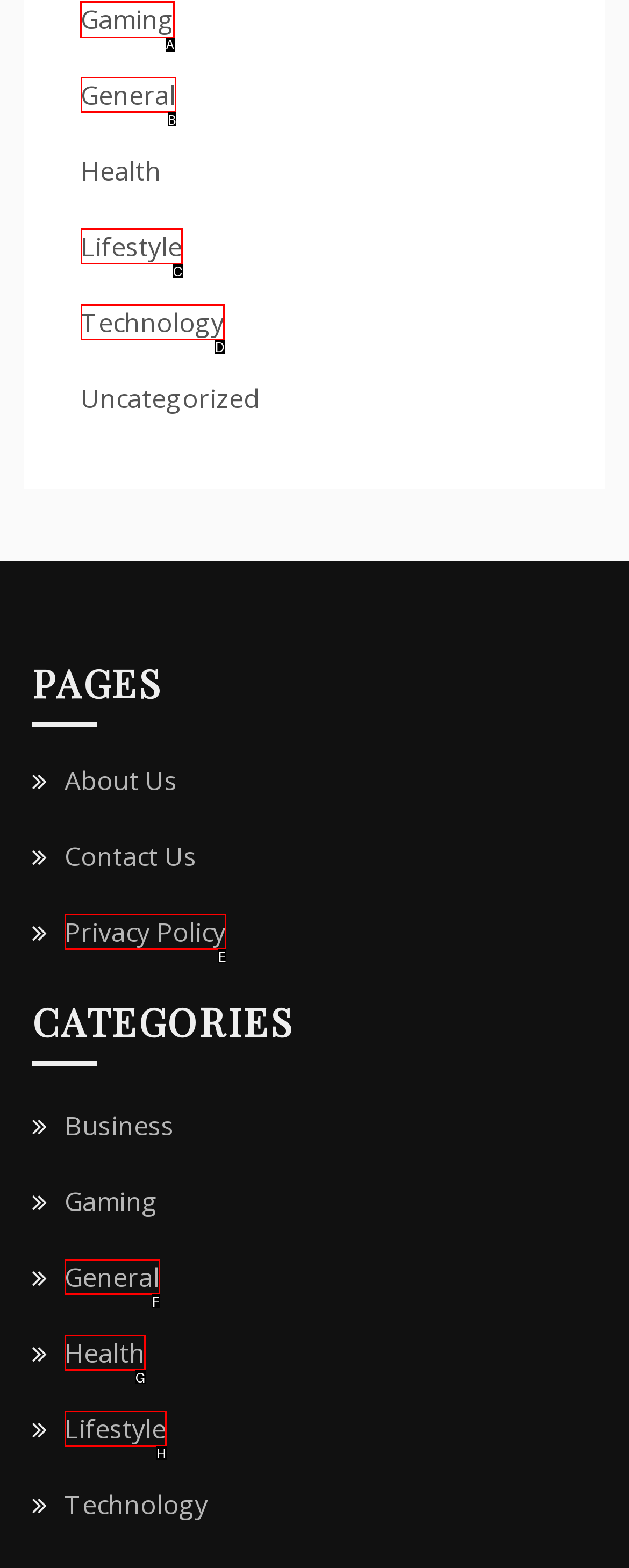Tell me which one HTML element you should click to complete the following task: Click on Gaming category
Answer with the option's letter from the given choices directly.

A